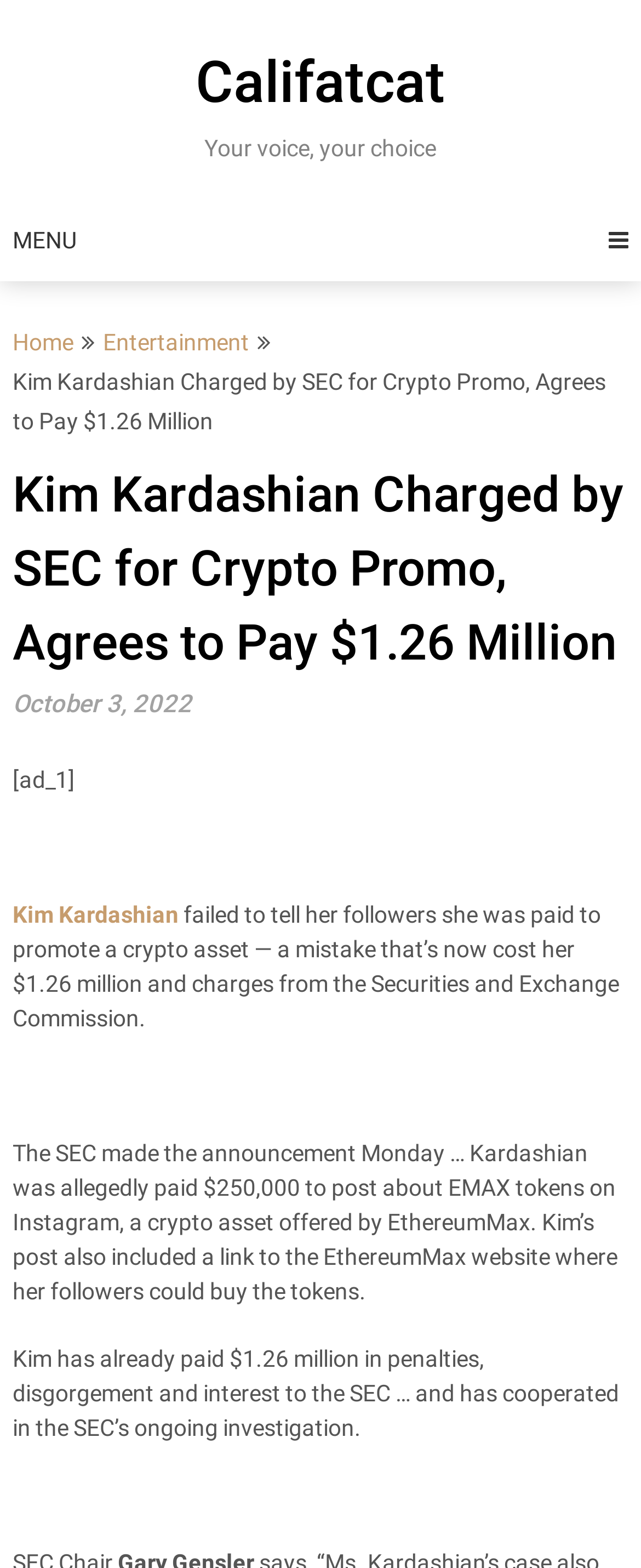Given the description Entertainment, predict the bounding box coordinates of the UI element. Ensure the coordinates are in the format (top-left x, top-left y, bottom-right x, bottom-right y) and all values are between 0 and 1.

[0.161, 0.21, 0.389, 0.227]